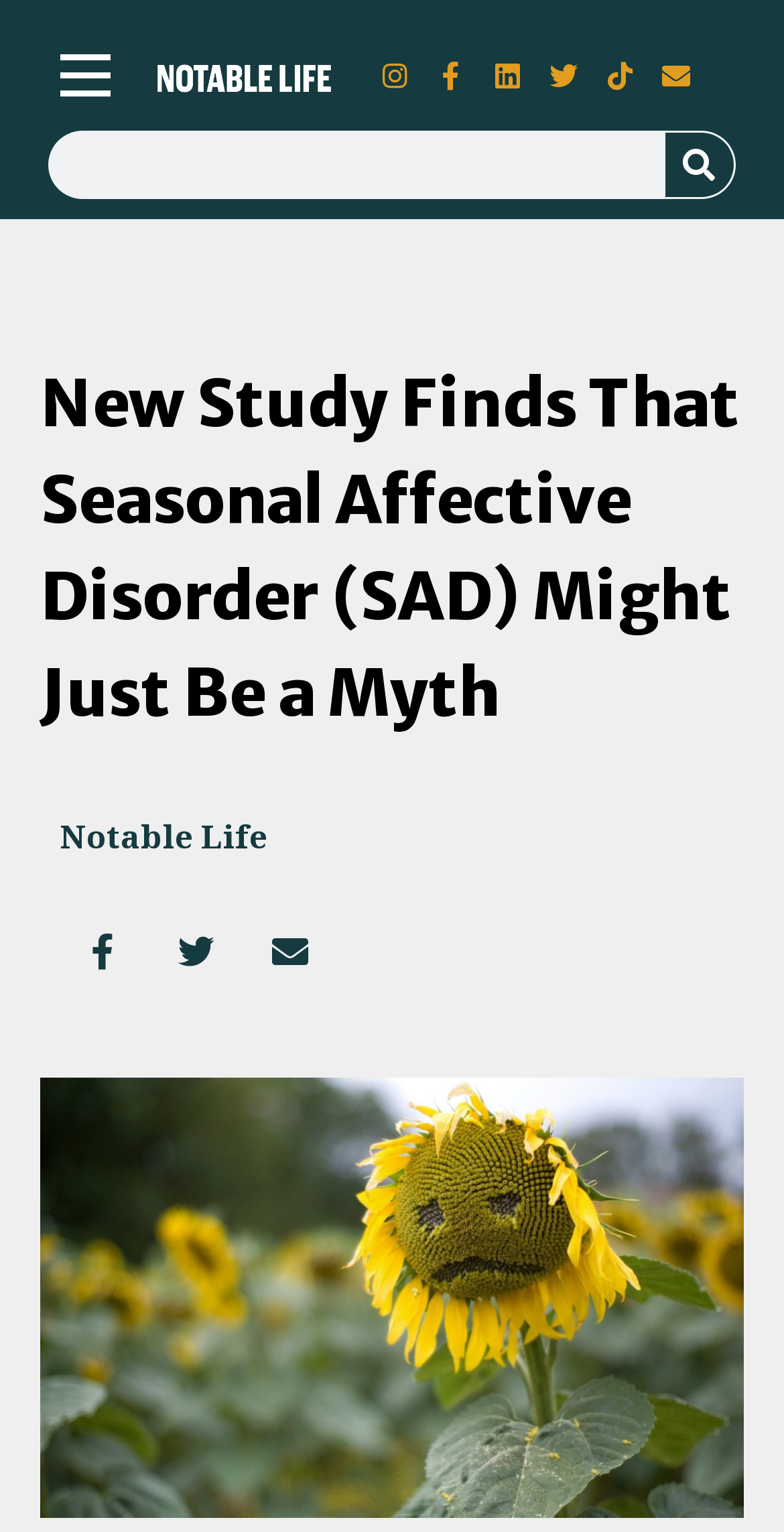Indicate the bounding box coordinates of the clickable region to achieve the following instruction: "Visit Notable Life homepage."

[0.077, 0.534, 0.668, 0.559]